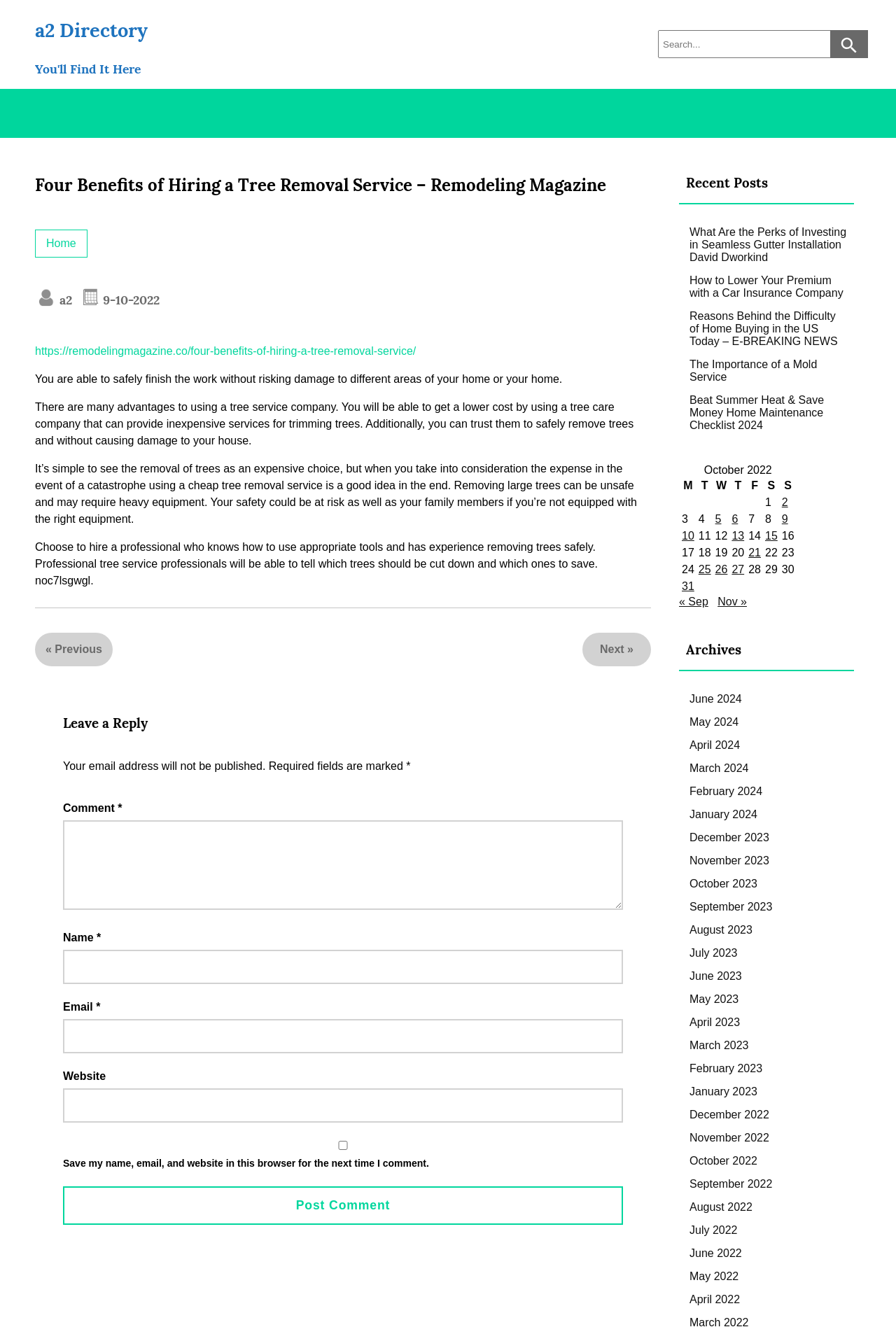Highlight the bounding box coordinates of the region I should click on to meet the following instruction: "Check recent posts".

[0.77, 0.169, 0.945, 0.196]